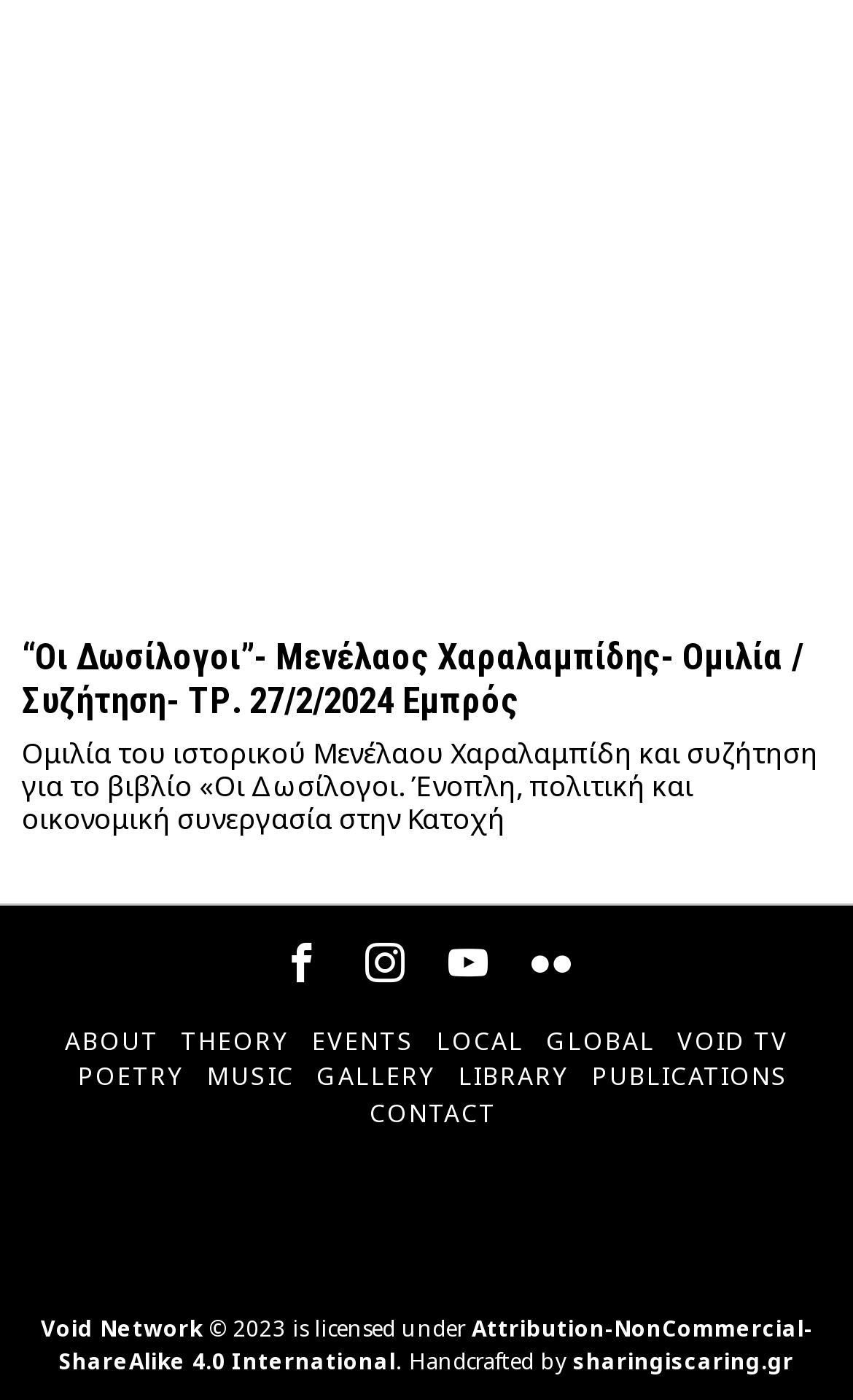From the element description Void Network, predict the bounding box coordinates of the UI element. The coordinates must be specified in the format (top-left x, top-left y, bottom-right x, bottom-right y) and should be within the 0 to 1 range.

[0.047, 0.937, 0.237, 0.959]